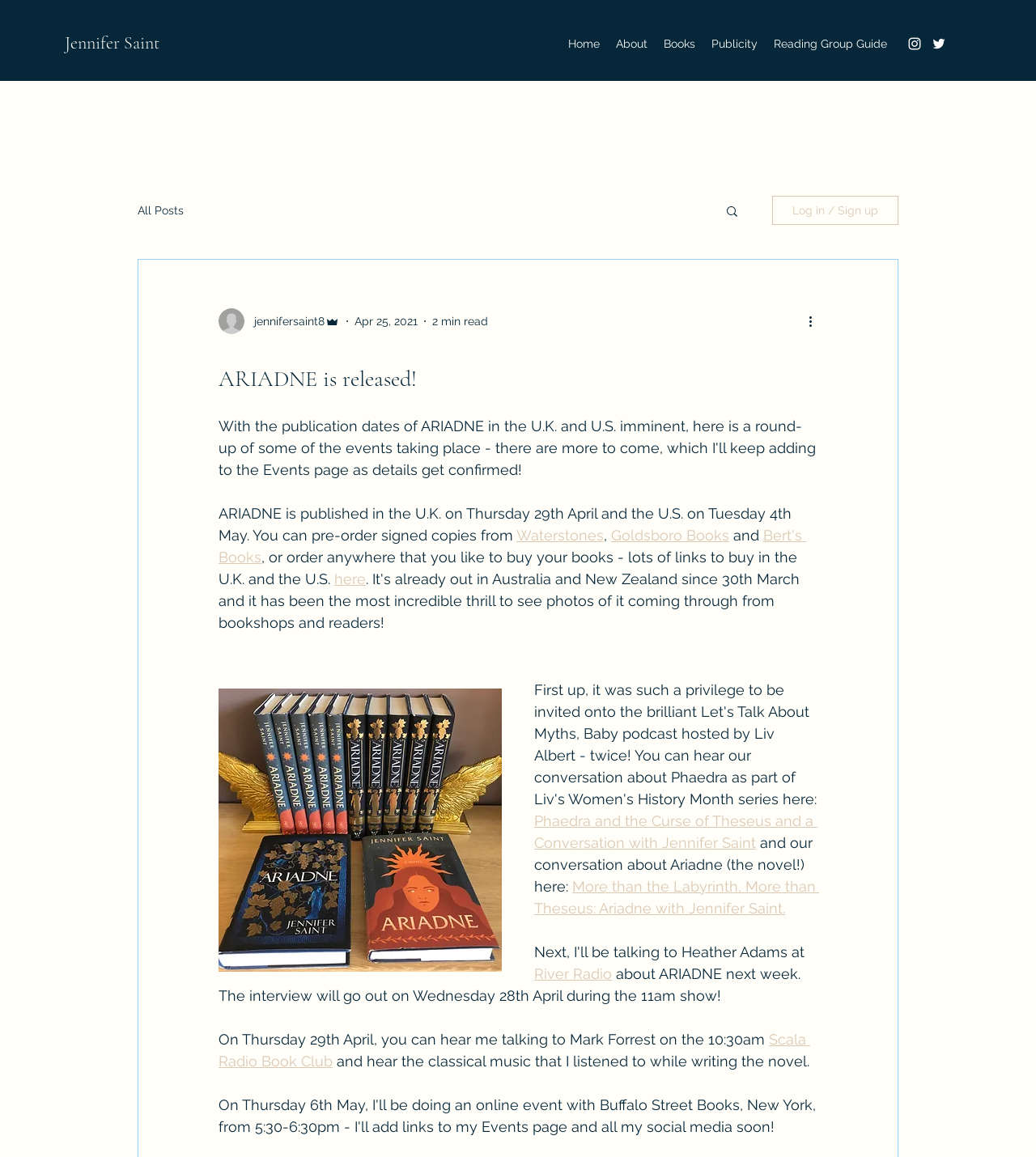Using the information shown in the image, answer the question with as much detail as possible: What is the release date of ARIADNE in the U.K.?

The release date of ARIADNE in the U.K. is mentioned in the text 'ARIADNE is published in the U.K. on Thursday 29th April and the U.S. on Tuesday 4th May.' which indicates that the release date in the U.K. is Thursday 29th April.